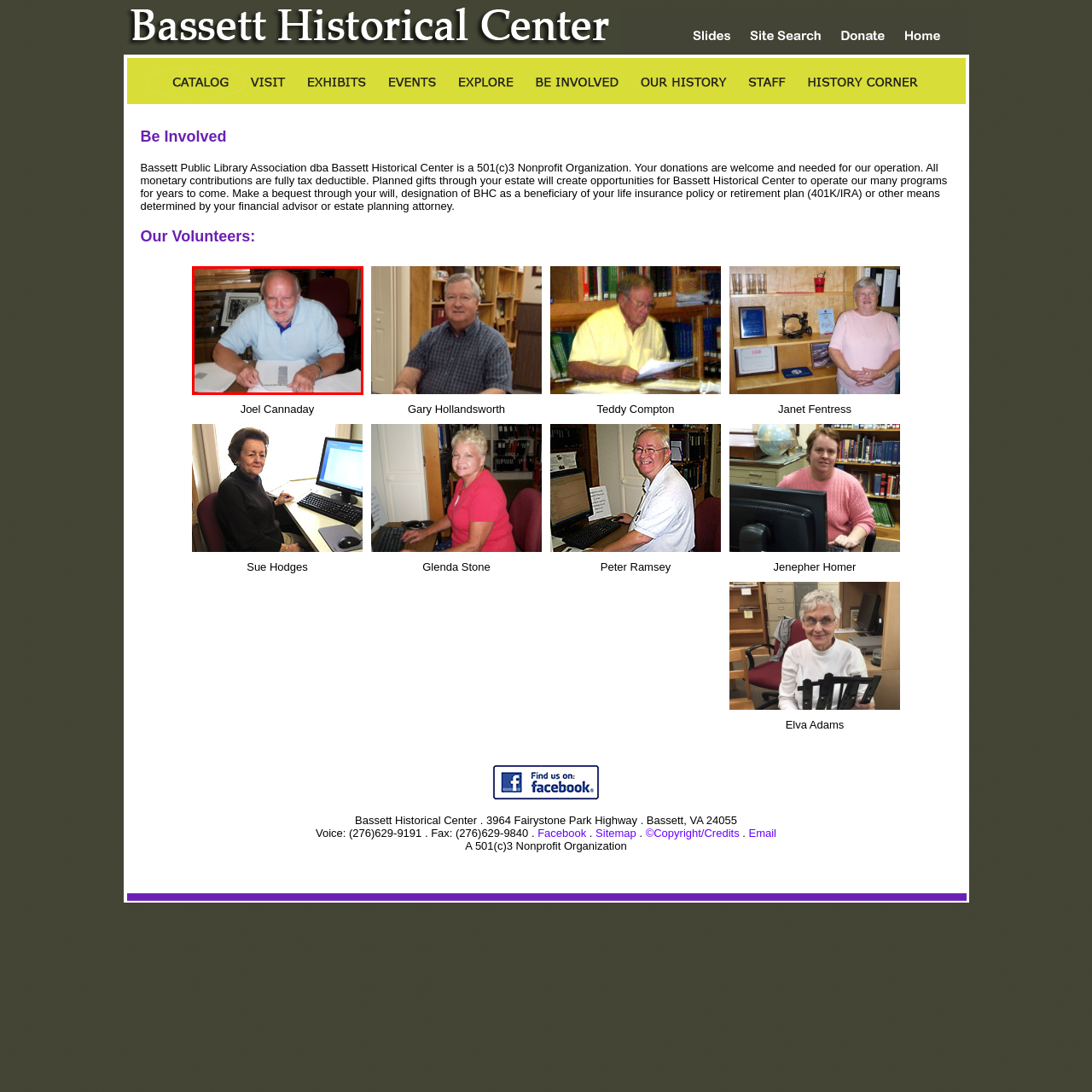View the image within the red box and answer the following question with a concise word or phrase:
What is Joel Cannaday doing?

Organizing documents